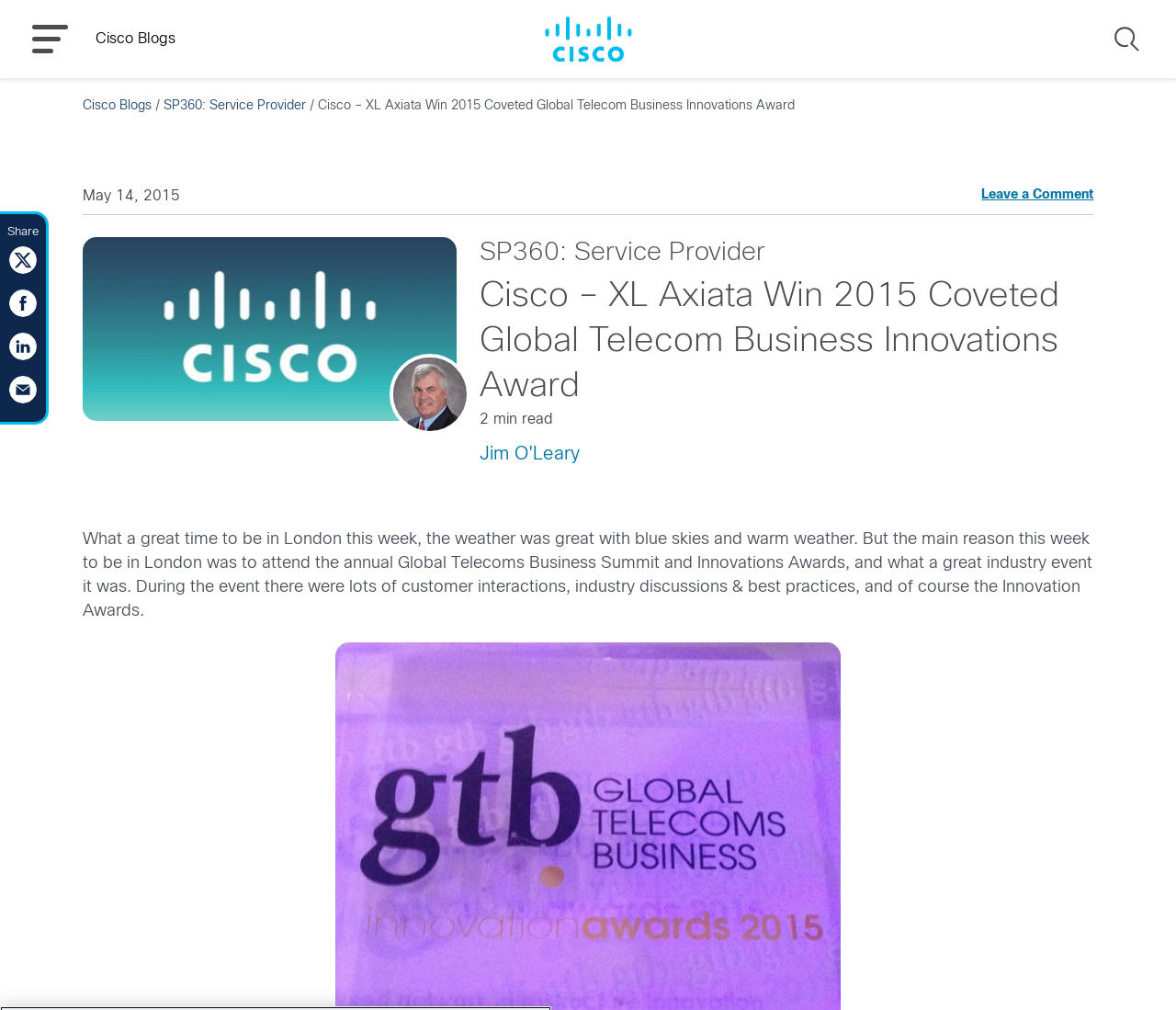Can you specify the bounding box coordinates for the region that should be clicked to fulfill this instruction: "Leave a comment".

[0.835, 0.185, 0.93, 0.203]